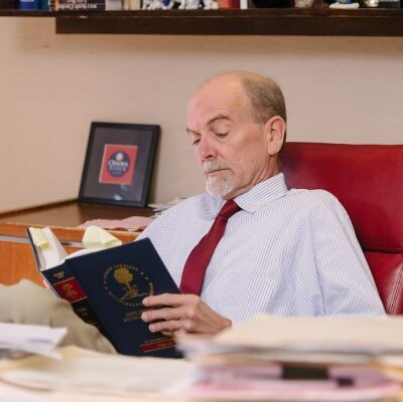Offer a detailed narrative of the scene shown in the image.

In this image, a man is seated comfortably in a well-furnished office, reading attentively from a book with a dark blue cover. He has a thoughtful expression as he focuses on the material in front of him. Dressed in a classic white button-up shirt with blue stripes and a red tie, he exudes professionalism and dedication. The office is organized yet busy, with various papers and files scattered across the desk, hinting at a demanding workload. Behind him, a shelf displays personal and professional mementos, contributing to a warm and inviting atmosphere. This scene captures a moment of concentration and reflection, emphasizing the man's commitment to his work and the importance of continual learning in his field.